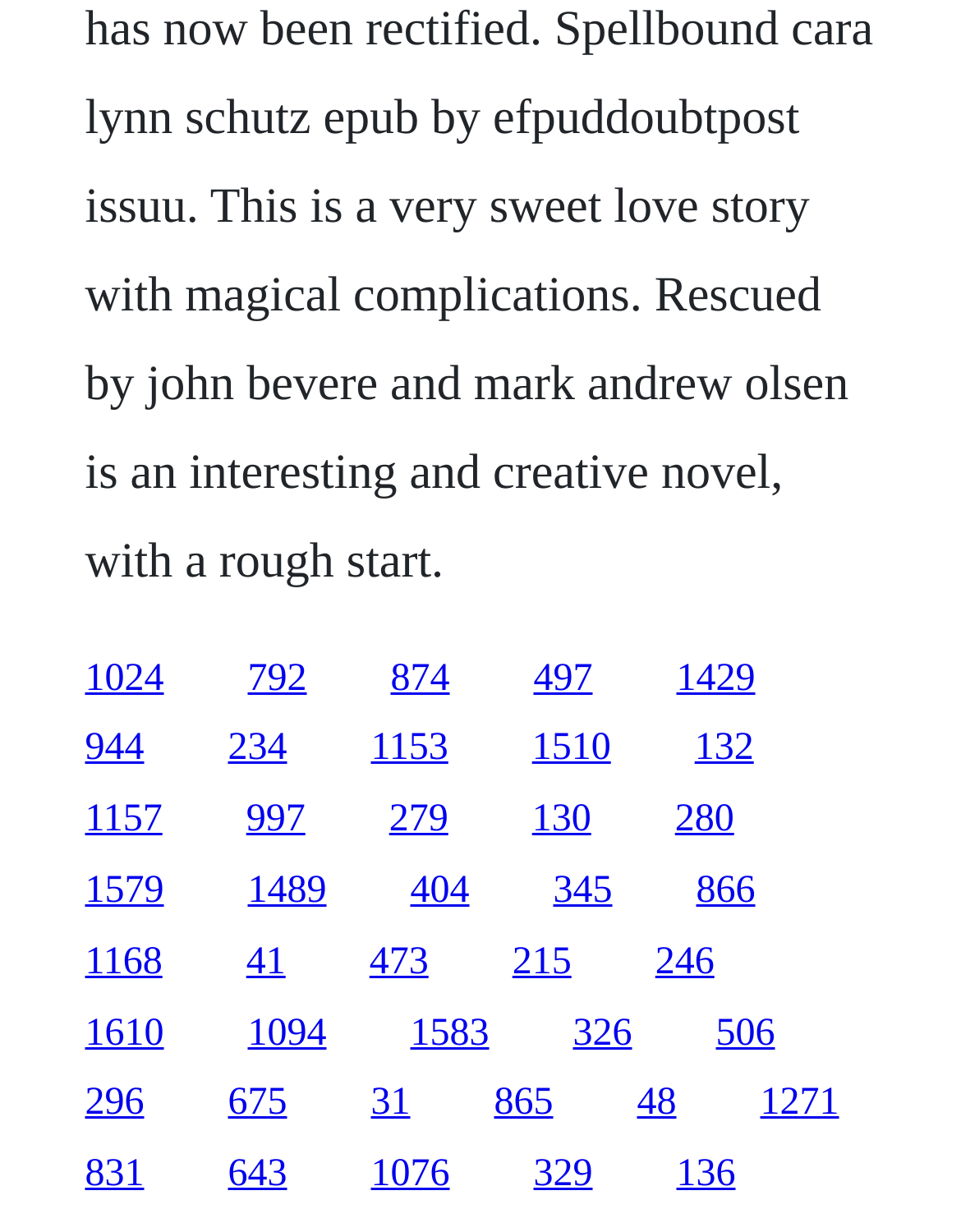Locate the bounding box coordinates of the element I should click to achieve the following instruction: "click the first link".

[0.088, 0.533, 0.171, 0.567]